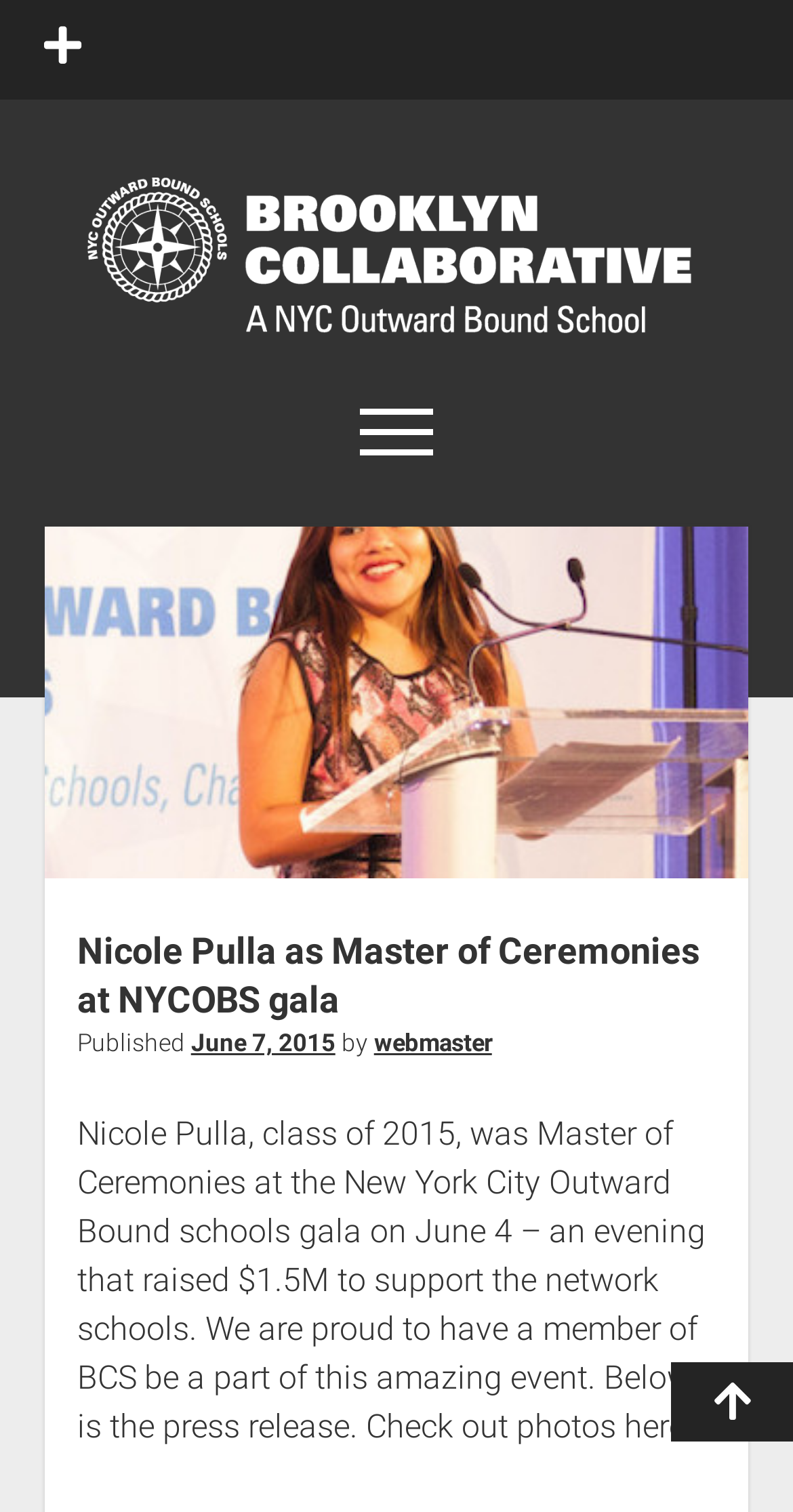Identify the bounding box coordinates of the specific part of the webpage to click to complete this instruction: "Open the menu".

[0.056, 0.016, 0.102, 0.046]